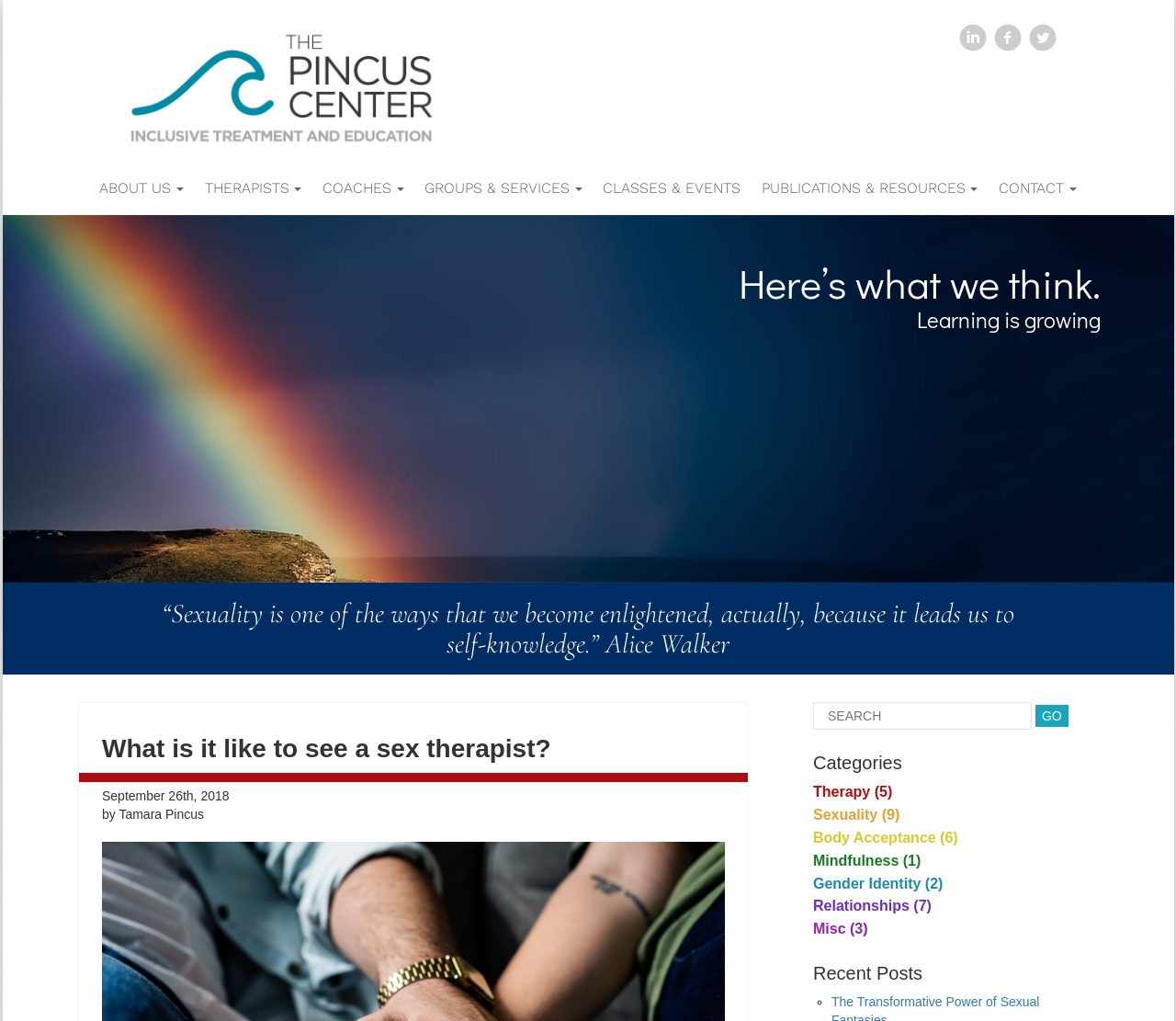Can you determine the main header of this webpage?

What is it like to see a sex therapist?